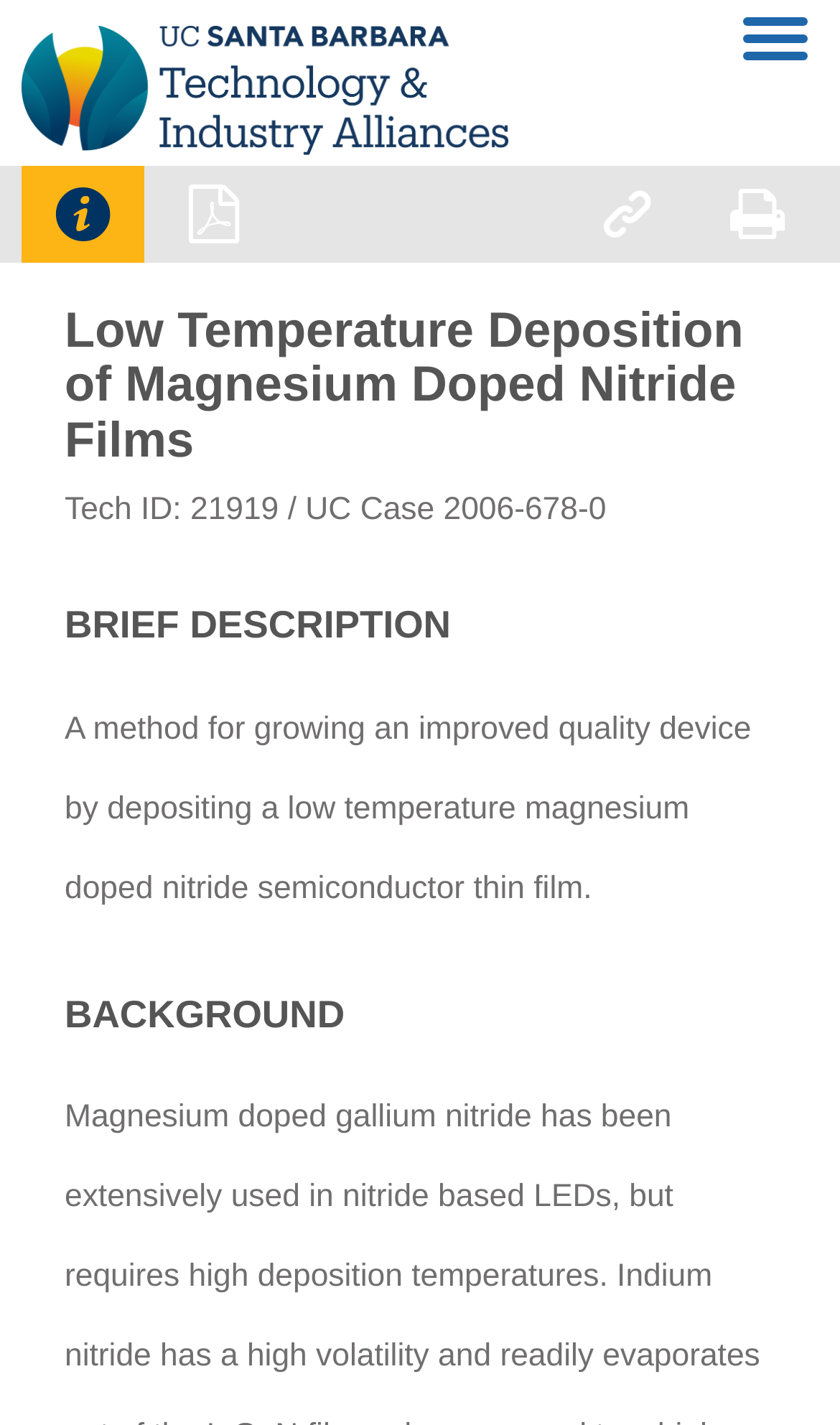Please extract the webpage's main title and generate its text content.

Low Temperature Deposition of Magnesium Doped Nitride Films